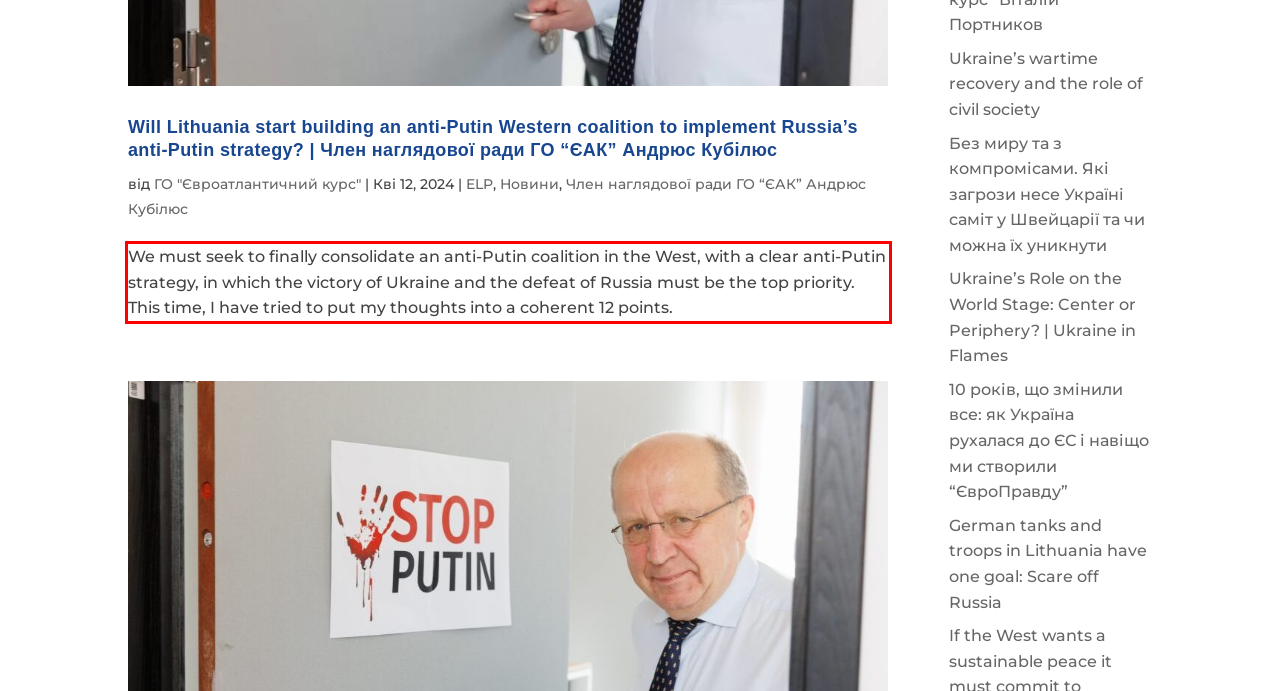Please perform OCR on the text within the red rectangle in the webpage screenshot and return the text content.

We must seek to finally consolidate an anti-Putin coalition in the West, with a clear anti-Putin strategy, in which the victory of Ukraine and the defeat of Russia must be the top priority. This time, I have tried to put my thoughts into a coherent 12 points.